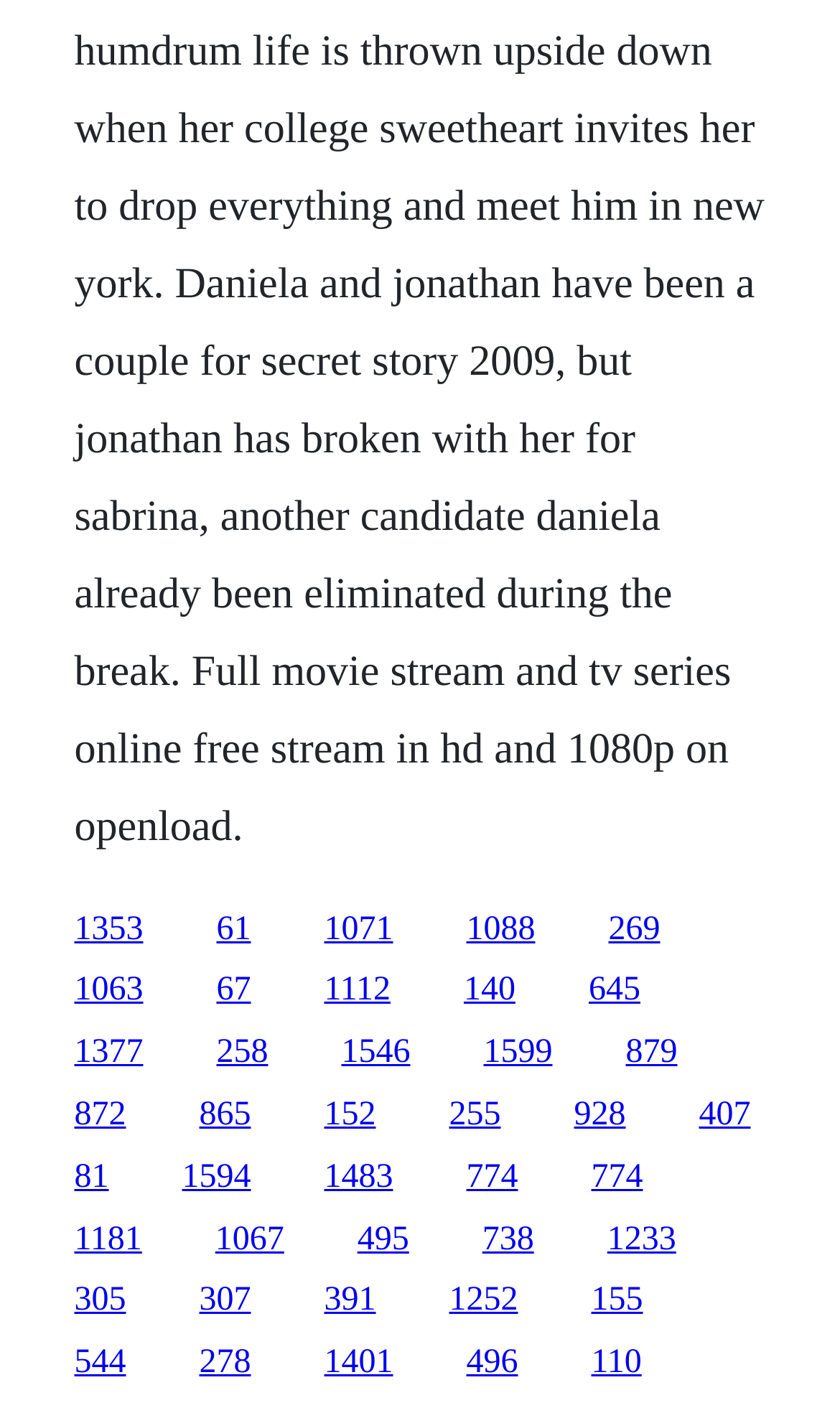What is the vertical position of the link '1353'?
Refer to the screenshot and answer in one word or phrase.

Top